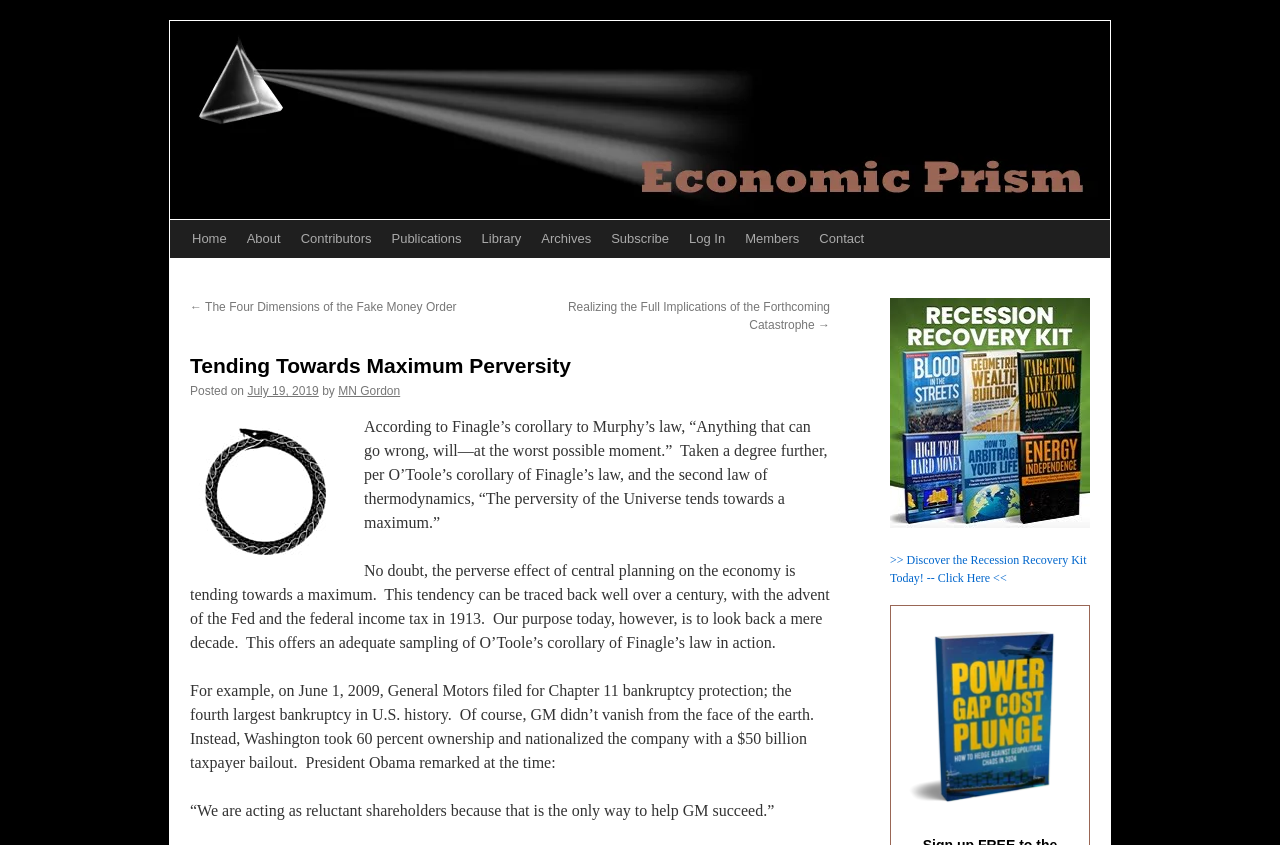Identify the bounding box coordinates of the area you need to click to perform the following instruction: "Click on the 'Home' link".

[0.142, 0.26, 0.185, 0.305]